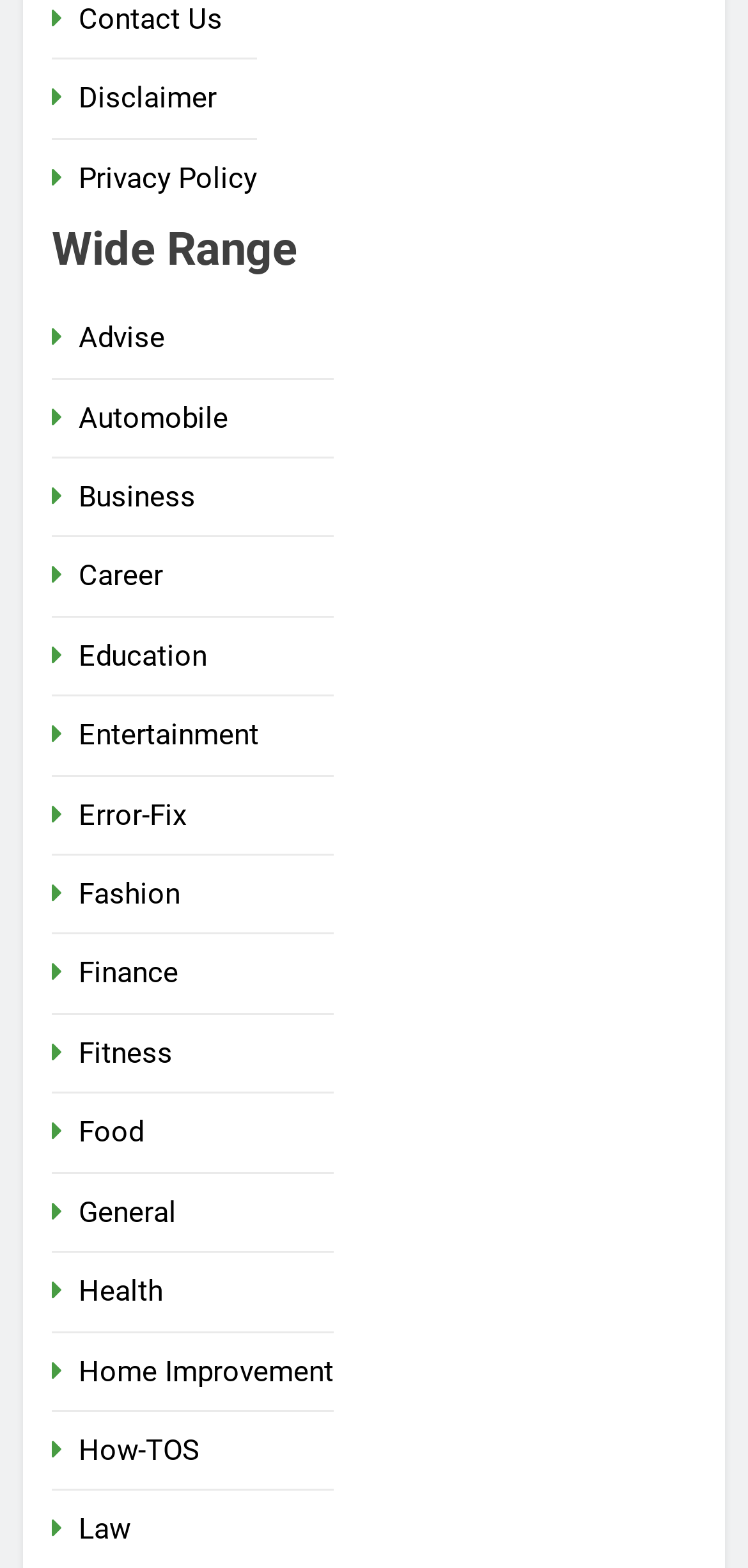Using the description "Home Improvement", locate and provide the bounding box of the UI element.

[0.105, 0.863, 0.446, 0.885]